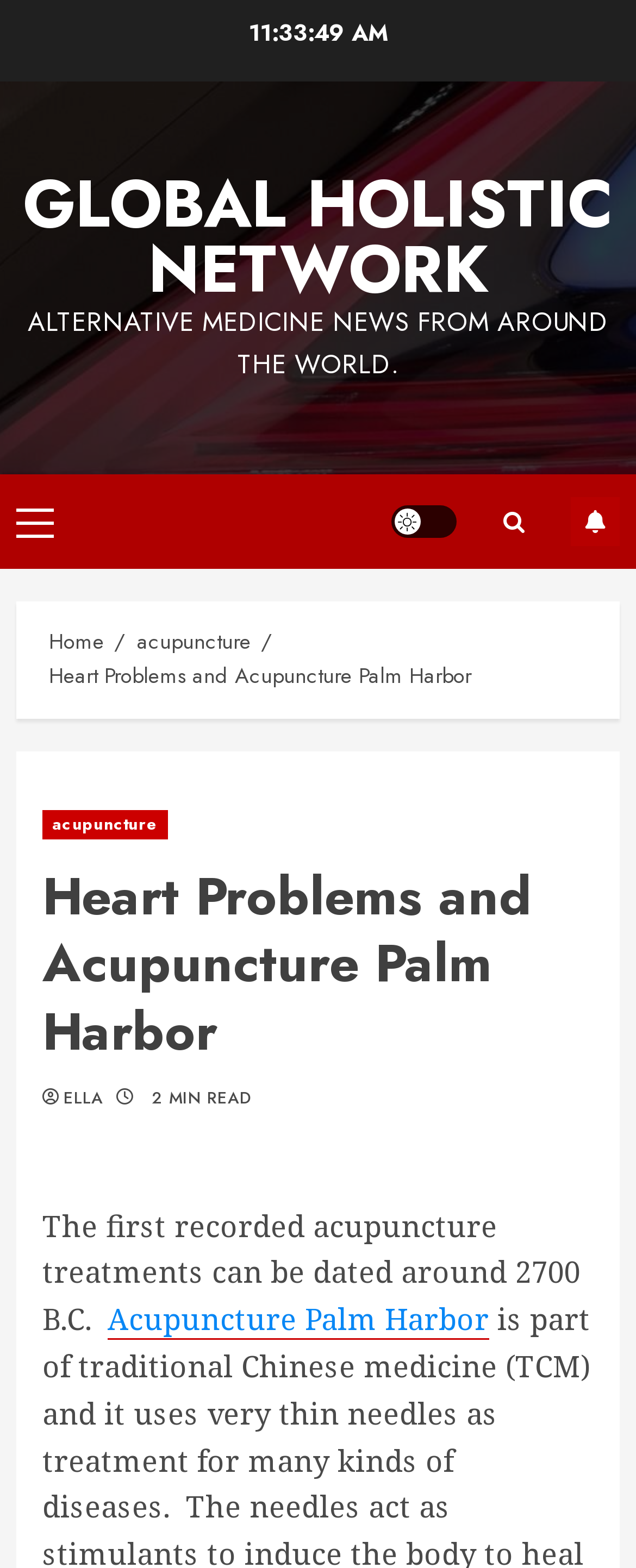Using the information in the image, give a detailed answer to the following question: What is the name of the network?

The name of the network can be found in the top-left corner of the webpage, where it says 'GLOBAL HOLISTIC NETWORK' in a link element.